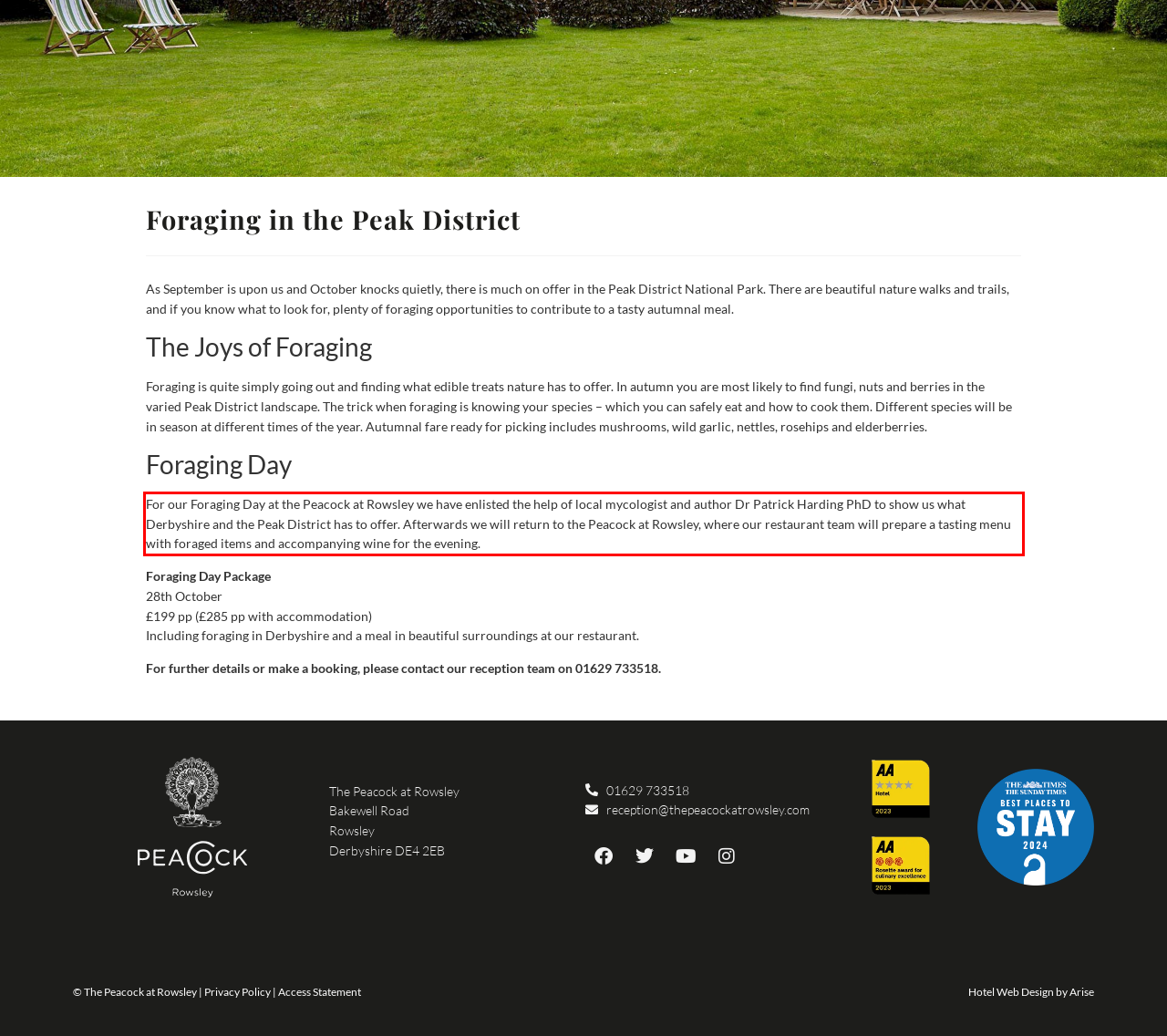View the screenshot of the webpage and identify the UI element surrounded by a red bounding box. Extract the text contained within this red bounding box.

For our Foraging Day at the Peacock at Rowsley we have enlisted the help of local mycologist and author Dr Patrick Harding PhD to show us what Derbyshire and the Peak District has to offer. Afterwards we will return to the Peacock at Rowsley, where our restaurant team will prepare a tasting menu with foraged items and accompanying wine for the evening.